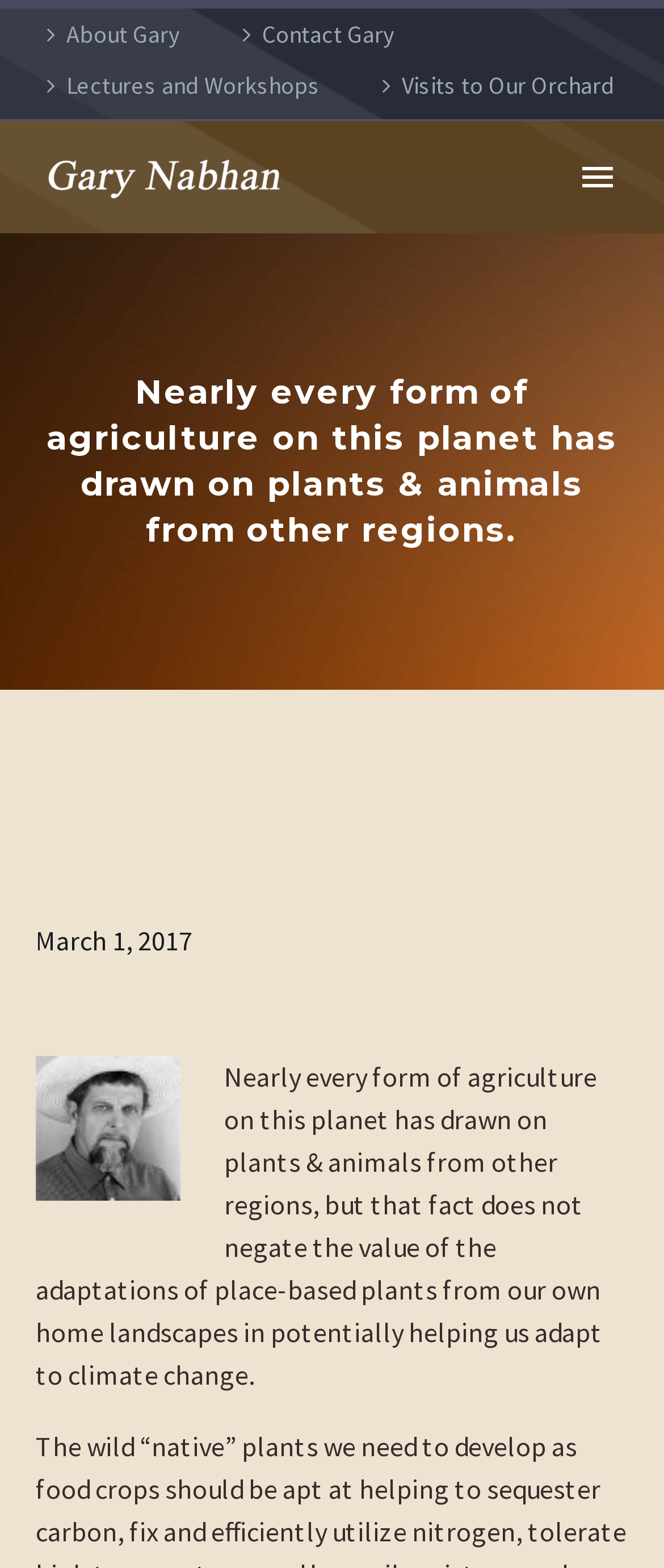Please mark the clickable region by giving the bounding box coordinates needed to complete this instruction: "Click on About Gary".

[0.054, 0.005, 0.272, 0.038]